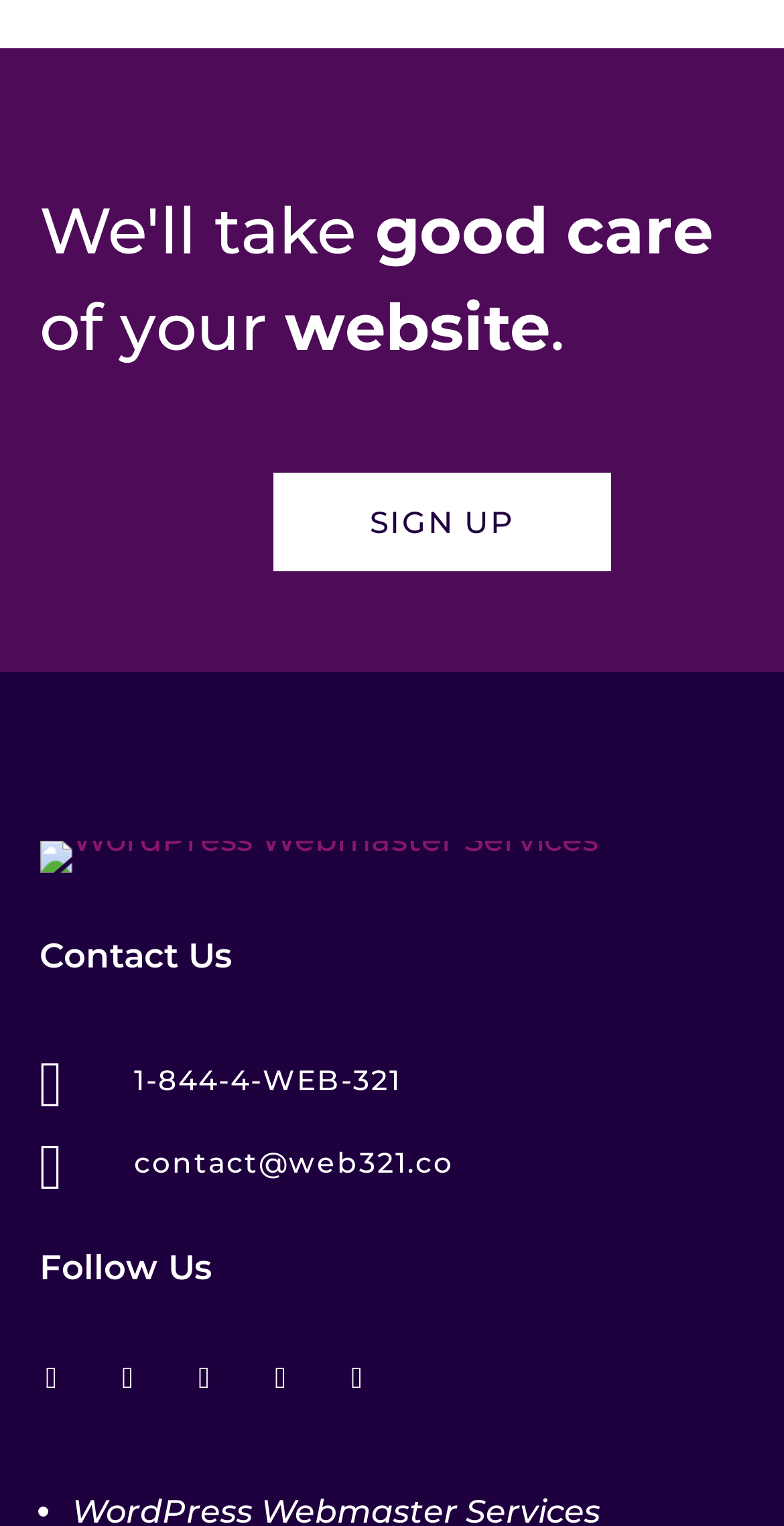Pinpoint the bounding box coordinates of the area that should be clicked to complete the following instruction: "check out PROJECTS". The coordinates must be given as four float numbers between 0 and 1, i.e., [left, top, right, bottom].

None